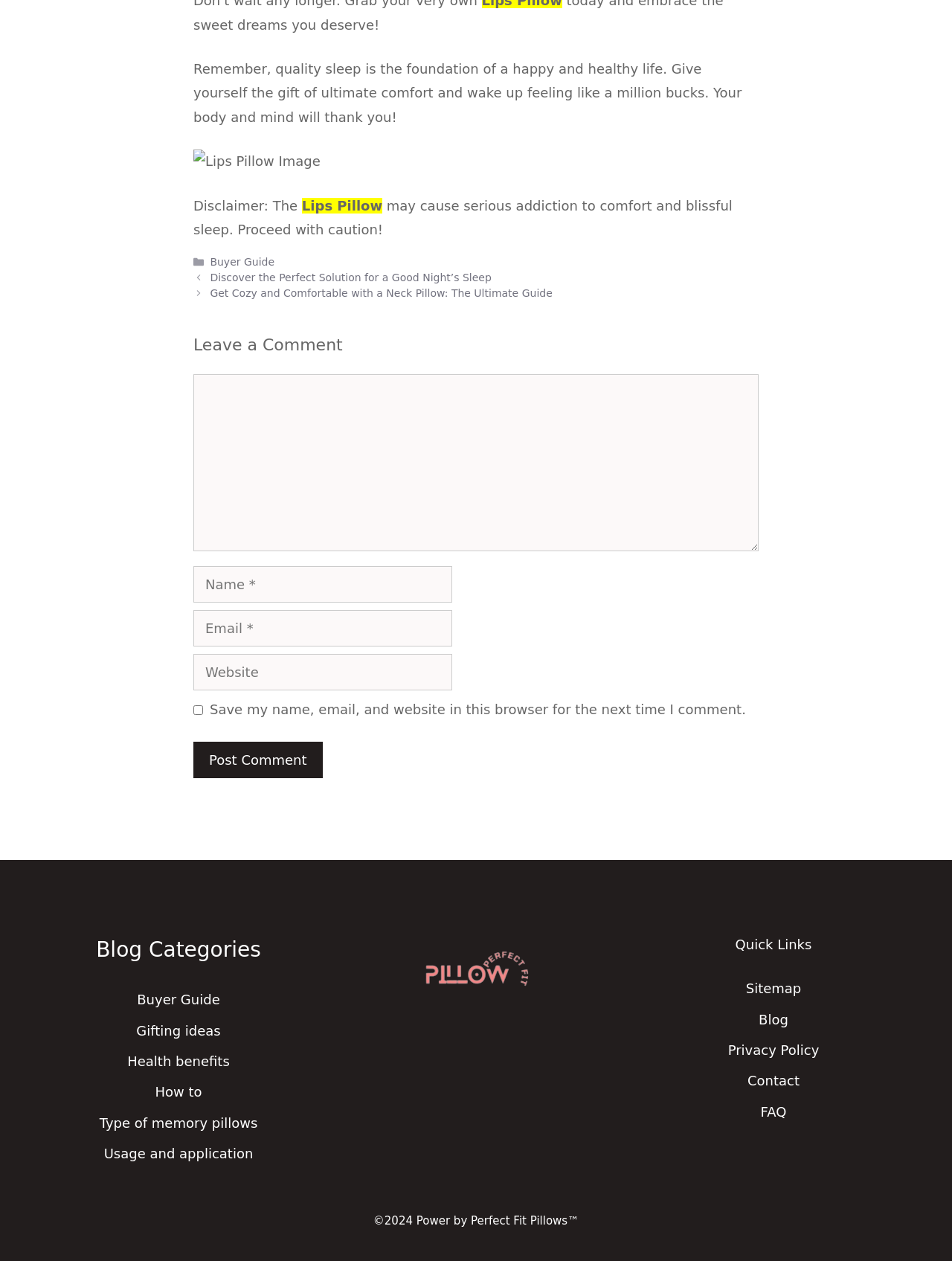What type of content can be found on the website?
Using the image as a reference, deliver a detailed and thorough answer to the question.

The website appears to contain blog posts and guides related to sleep and pillows, as indicated by the links to articles such as 'Discover the Perfect Solution for a Good Night’s Sleep' and 'Get Cozy and Comfortable with a Neck Pillow: The Ultimate Guide'.